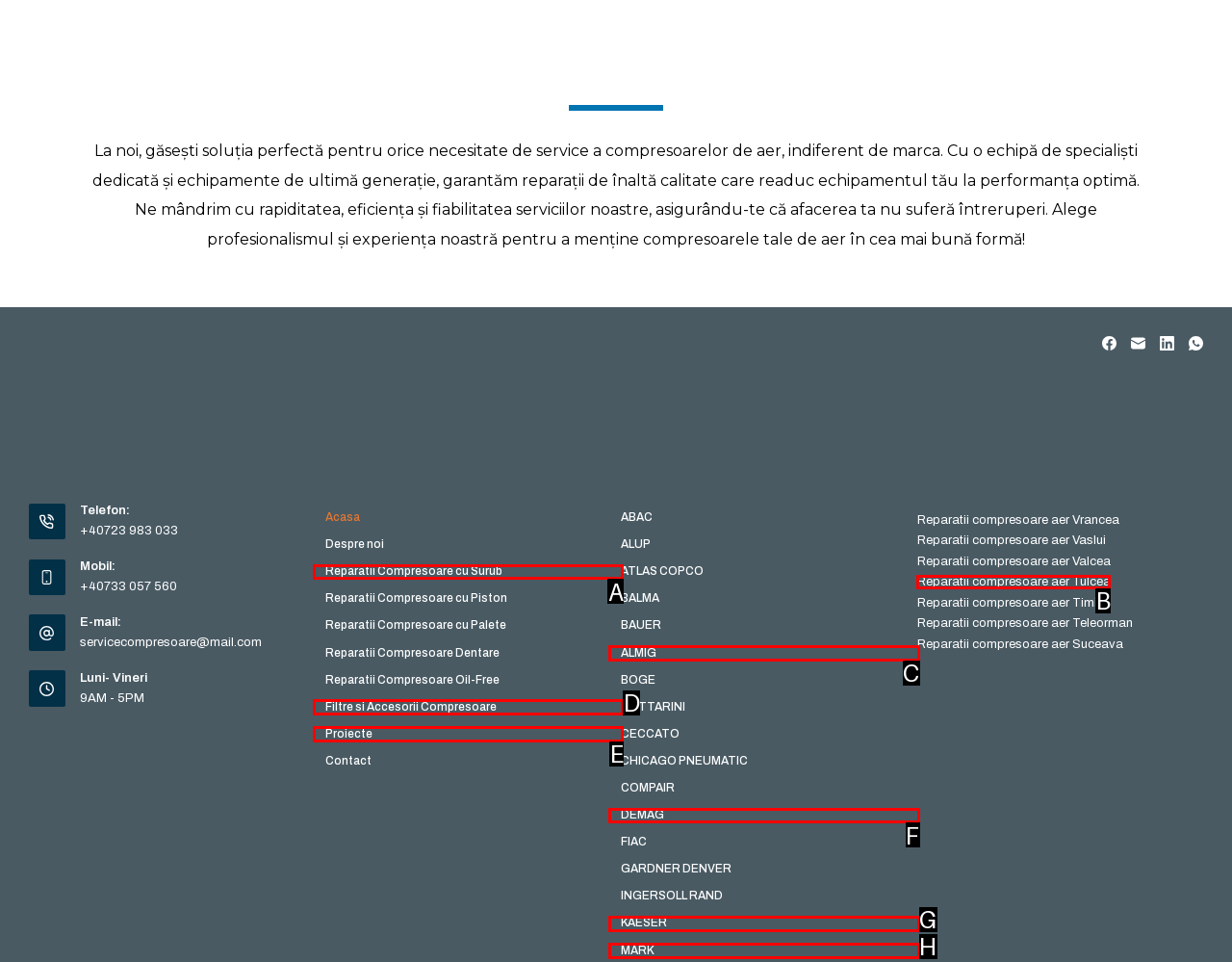Determine which HTML element best suits the description: Filtre si Accesorii Compresoare. Reply with the letter of the matching option.

D